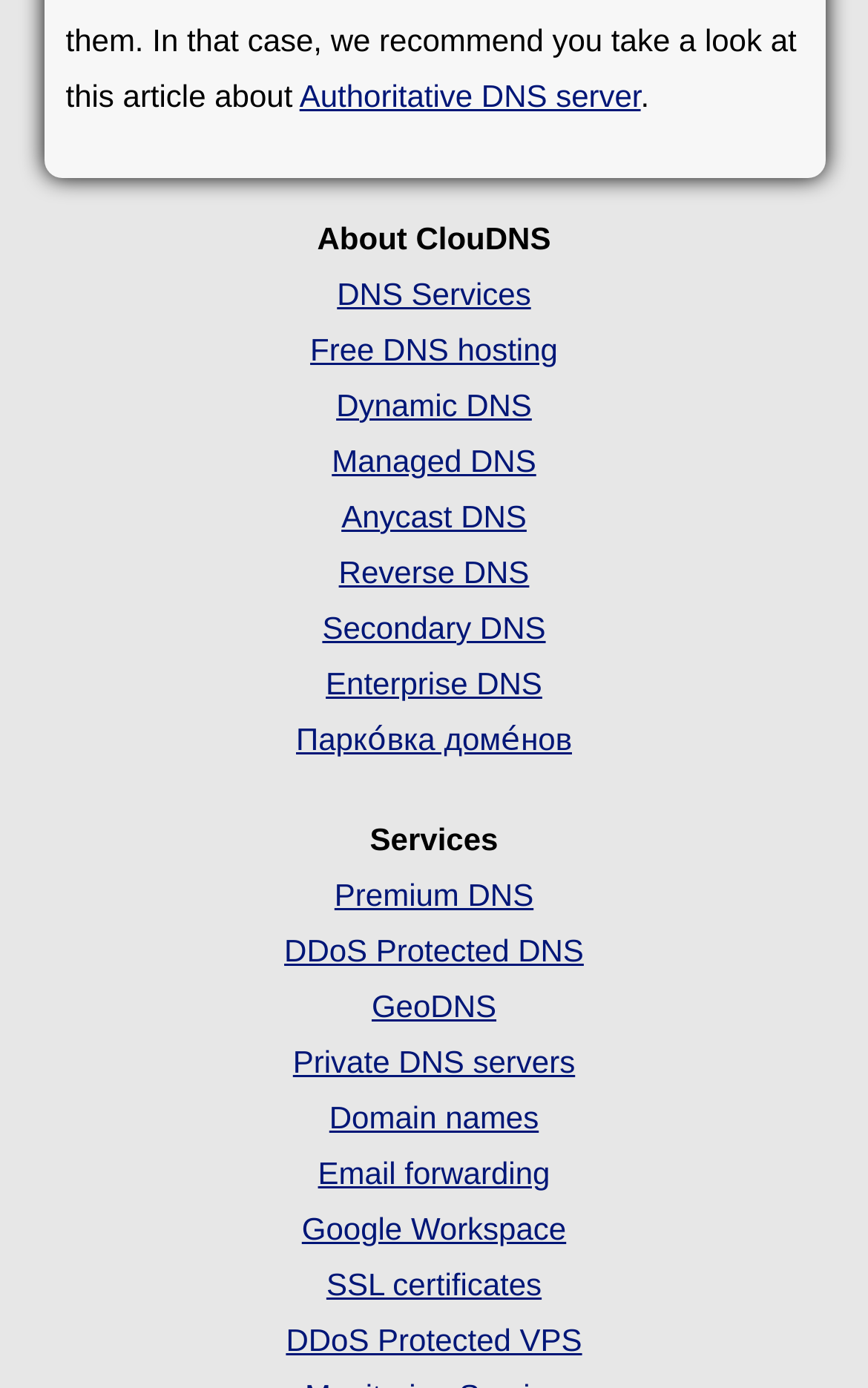Could you find the bounding box coordinates of the clickable area to complete this instruction: "Get information about Free DNS hosting"?

[0.357, 0.239, 0.643, 0.264]